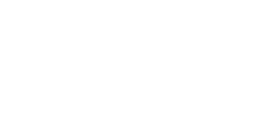Describe all the elements and aspects of the image comprehensively.

This image features a stylized, minimalist representation of a shoe, specifically a sneaker. The design emphasizes clean lines and an elegant silhouette, showcasing the essential elements that characterize a sneaker, such as the rounded toe and prominent lacing system. The lack of intricate details contributes to a modern aesthetic, making it suitable for various contexts, including fashion discussions, design presentations, or casual footwear catalogs. This depiction captures the essence of contemporary sneaker culture, appealing to both fashion enthusiasts and everyday consumers.